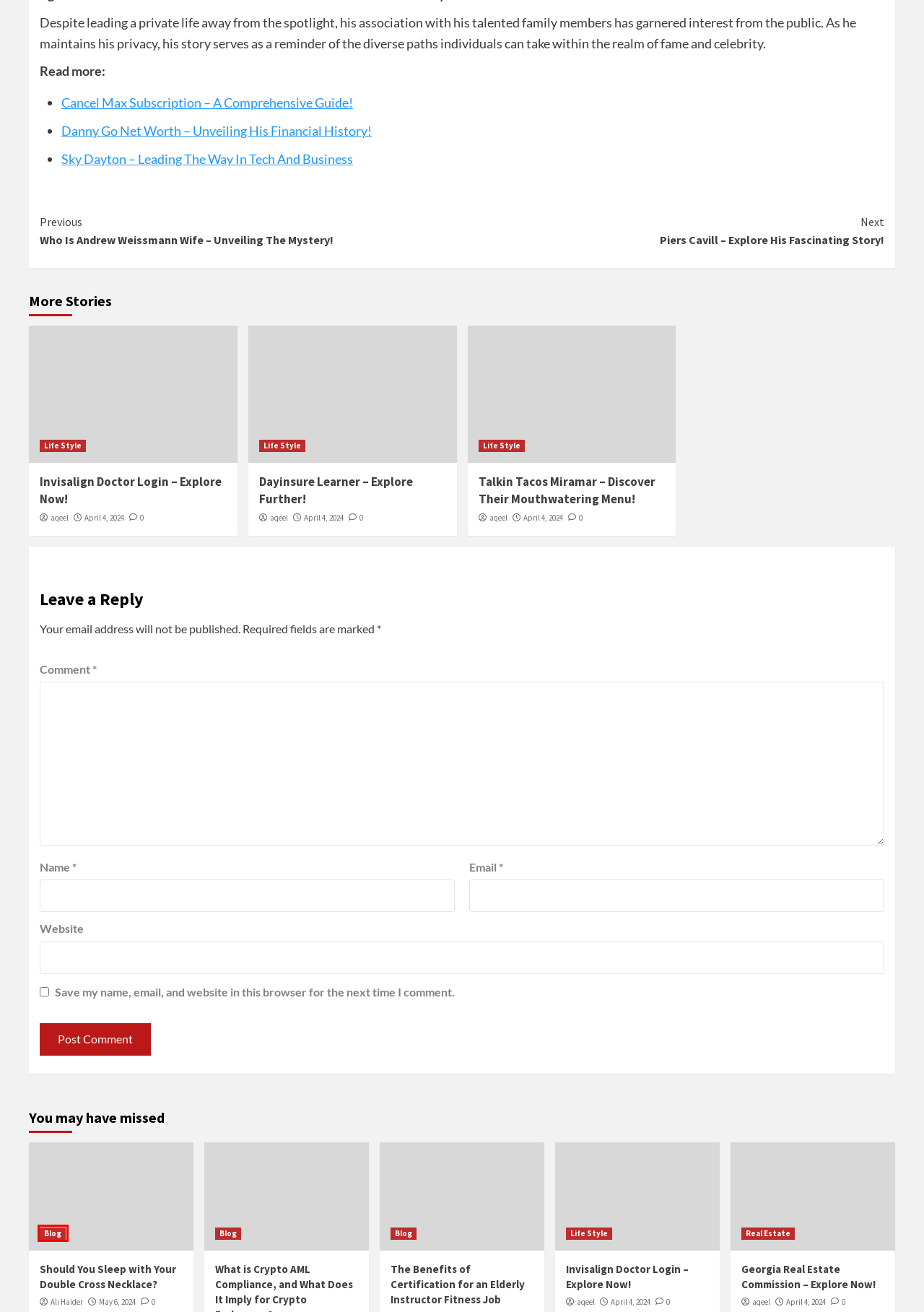Given a screenshot of a webpage featuring a red bounding box, identify the best matching webpage description for the new page after the element within the red box is clicked. Here are the options:
A. Piers Cavill – Explore His Fascinating Story!
B. Invisalign Doctor Login – Explore Now!
C. What is Crypto AML Compliance, and What Does It Imply for Crypto Exchanges? - News Ventured
D. Who Is Andrew Weissmann Wife – Unveiling The Mystery!
E. Talkin Tacos Miramar – Discover Their Mouthwatering Menu!
F. Should You Sleep with Your Double Cross Necklace? - News Ventured
G. Blog - News Ventured
H. Real Estate - News Ventured

G